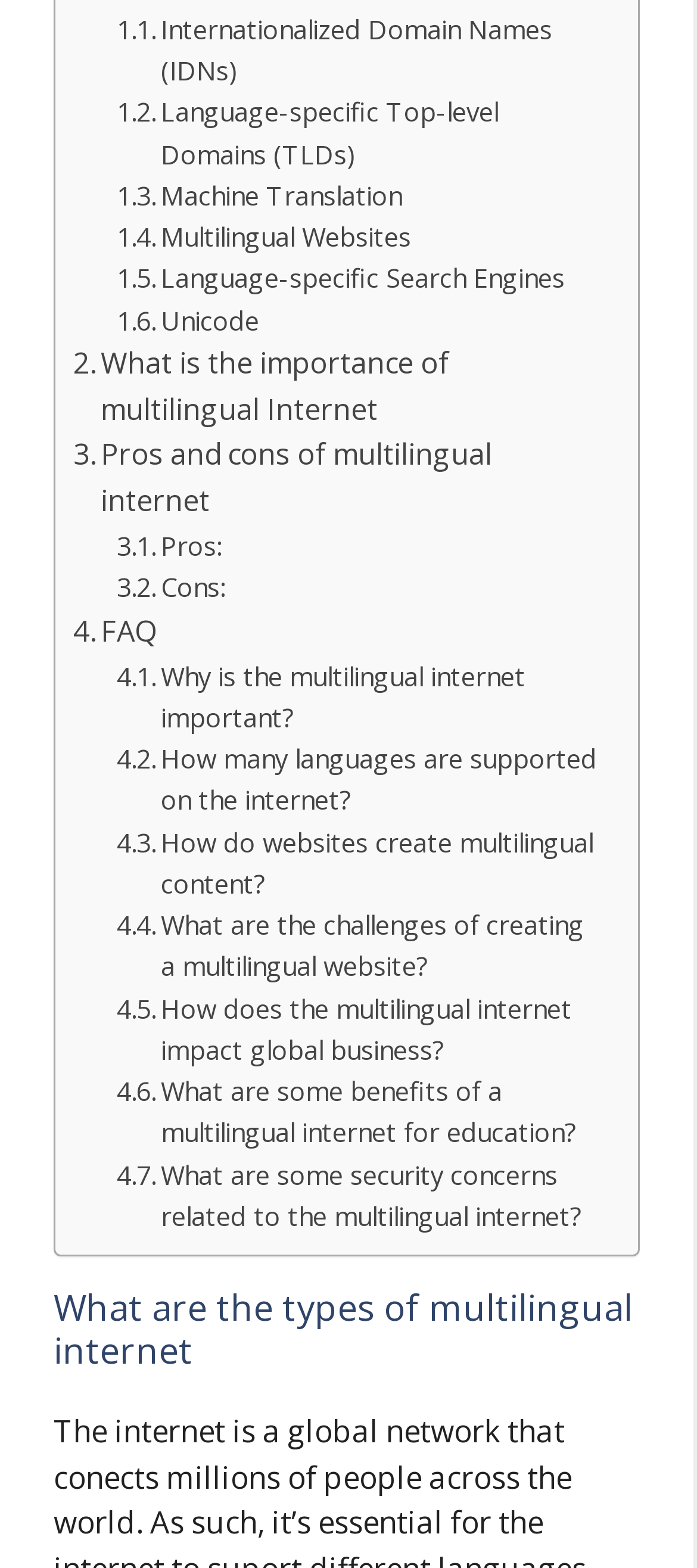Reply to the question below using a single word or brief phrase:
What is the importance of multilingual Internet?

It is important